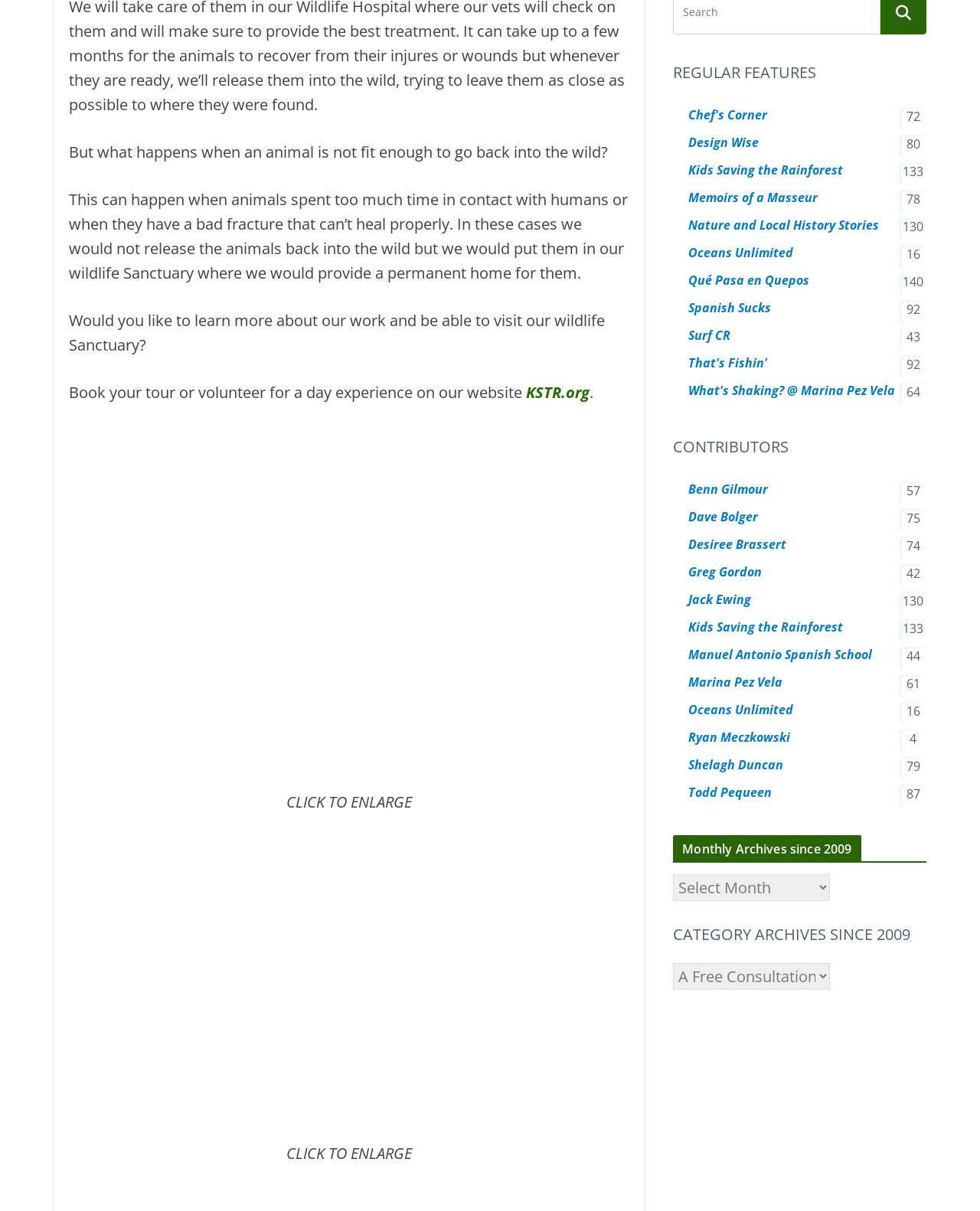Please identify the bounding box coordinates of the region to click in order to complete the task: "Learn more about the wildlife Sanctuary". The coordinates must be four float numbers between 0 and 1, specified as [left, top, right, bottom].

[0.07, 0.256, 0.617, 0.293]